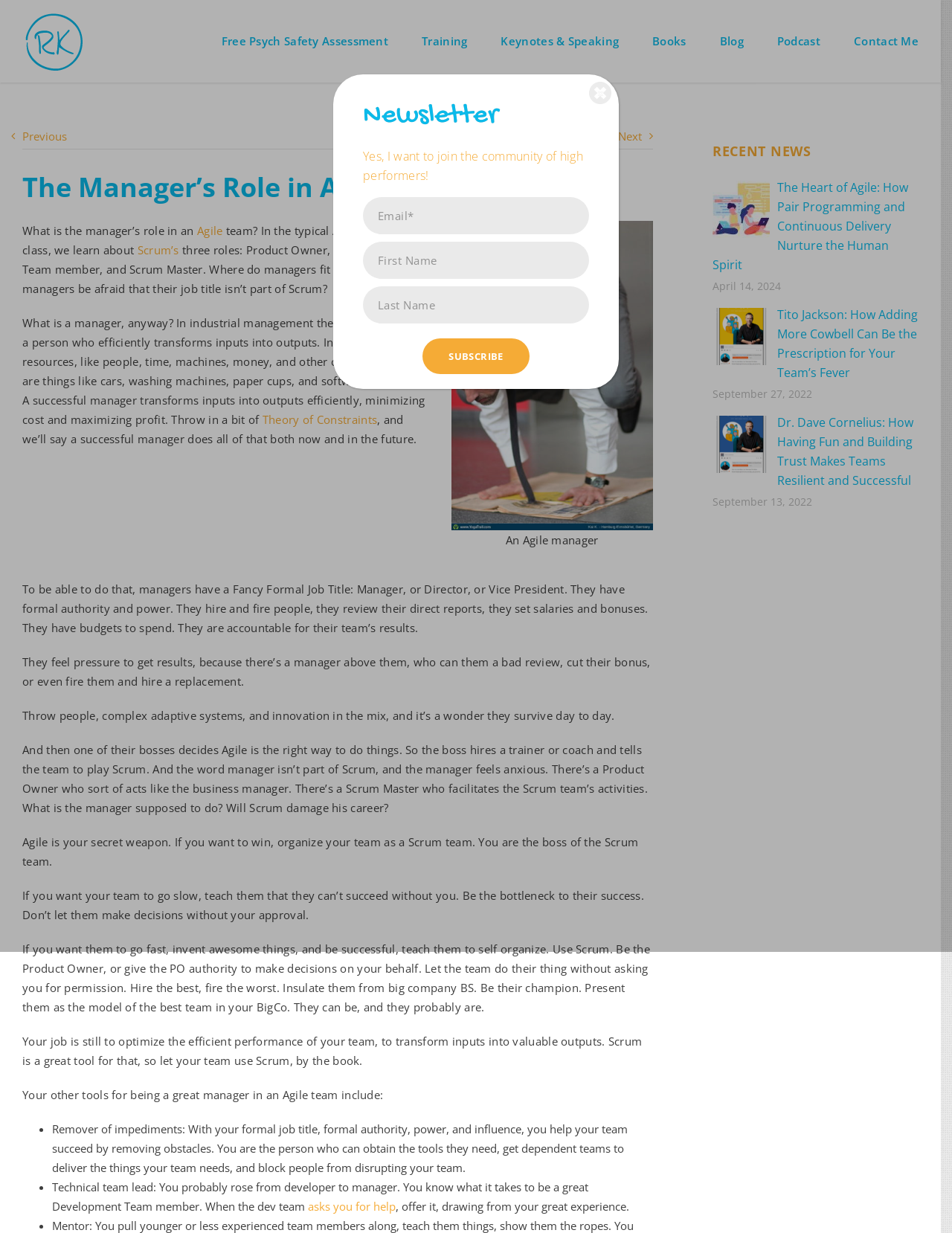What is the benefit of using Scrum in a team?
Give a detailed and exhaustive answer to the question.

According to the webpage, if you want your team to go fast, invent awesome things, and be successful, teach them to self-organize. Use Scrum. This implies that using Scrum can lead to a successful team.